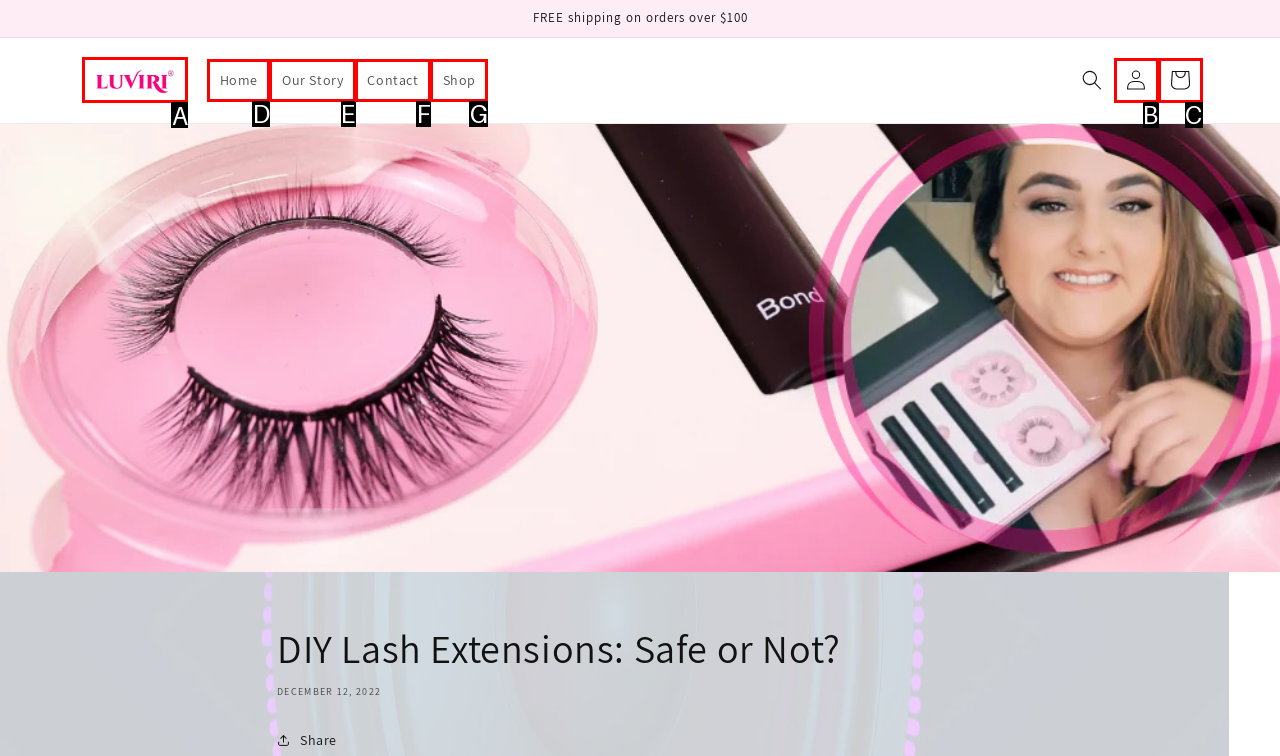Based on the description: Contact
Select the letter of the corresponding UI element from the choices provided.

F